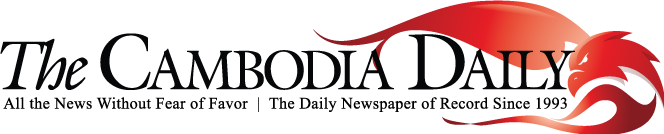Describe the scene depicted in the image with great detail.

The image prominently features the logo of "The Cambodia Daily," a renowned publication known for its commitment to independent journalism. Displayed with a bold and sophisticated font, the name "The Cambodia Daily" captures attention, while the accompanying tagline, "All the News Without Fear of Favor," emphasizes the newspaper's dedication to unbiased reporting. Below this, the phrase "The Daily Newspaper of Record Since 1993" highlights its long-standing presence in the Cambodian media landscape. A dynamic red swirl flows elegantly across the top of the logo, adding a touch of vibrancy and energy, symbolizing the lively nature of news and the vital role of journalism in society.